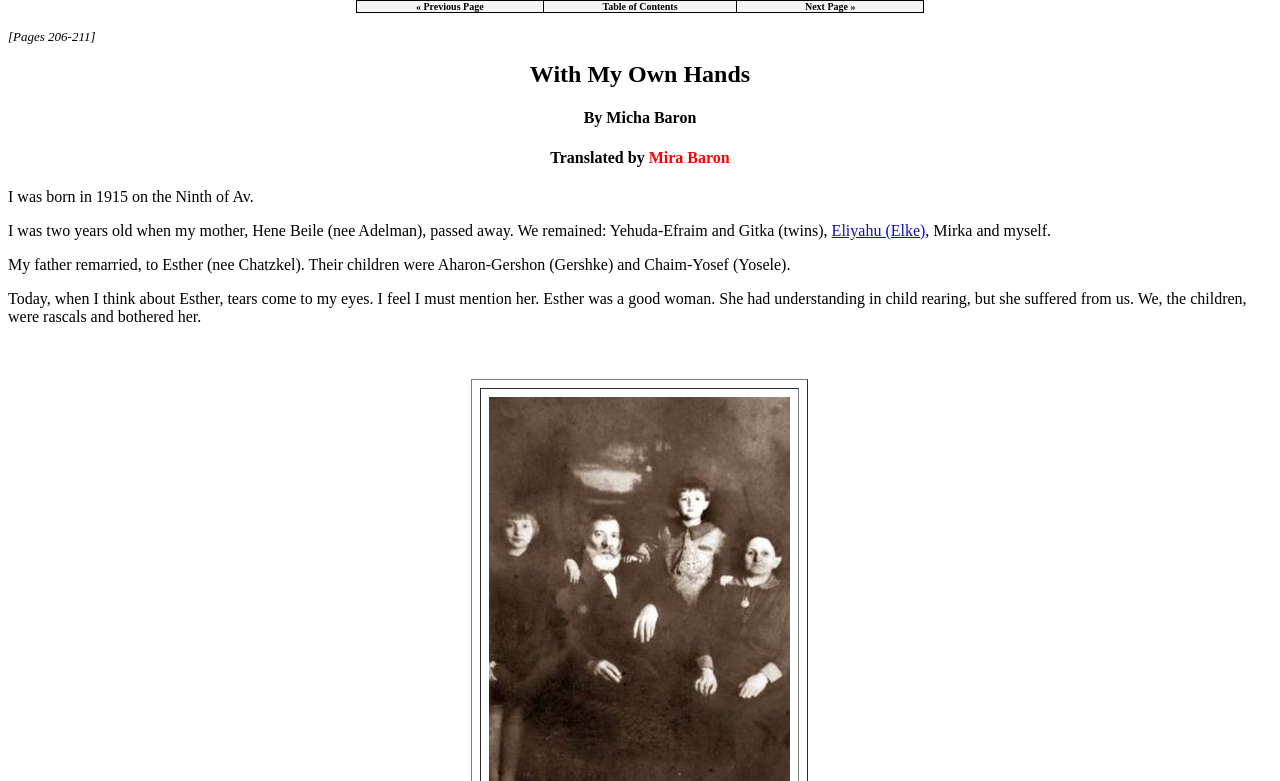What is the author's birth year?
Kindly offer a detailed explanation using the data available in the image.

I obtained this answer by reading the text 'I was born in 1915 on the Ninth of Av.' and extracting the birth year from it.